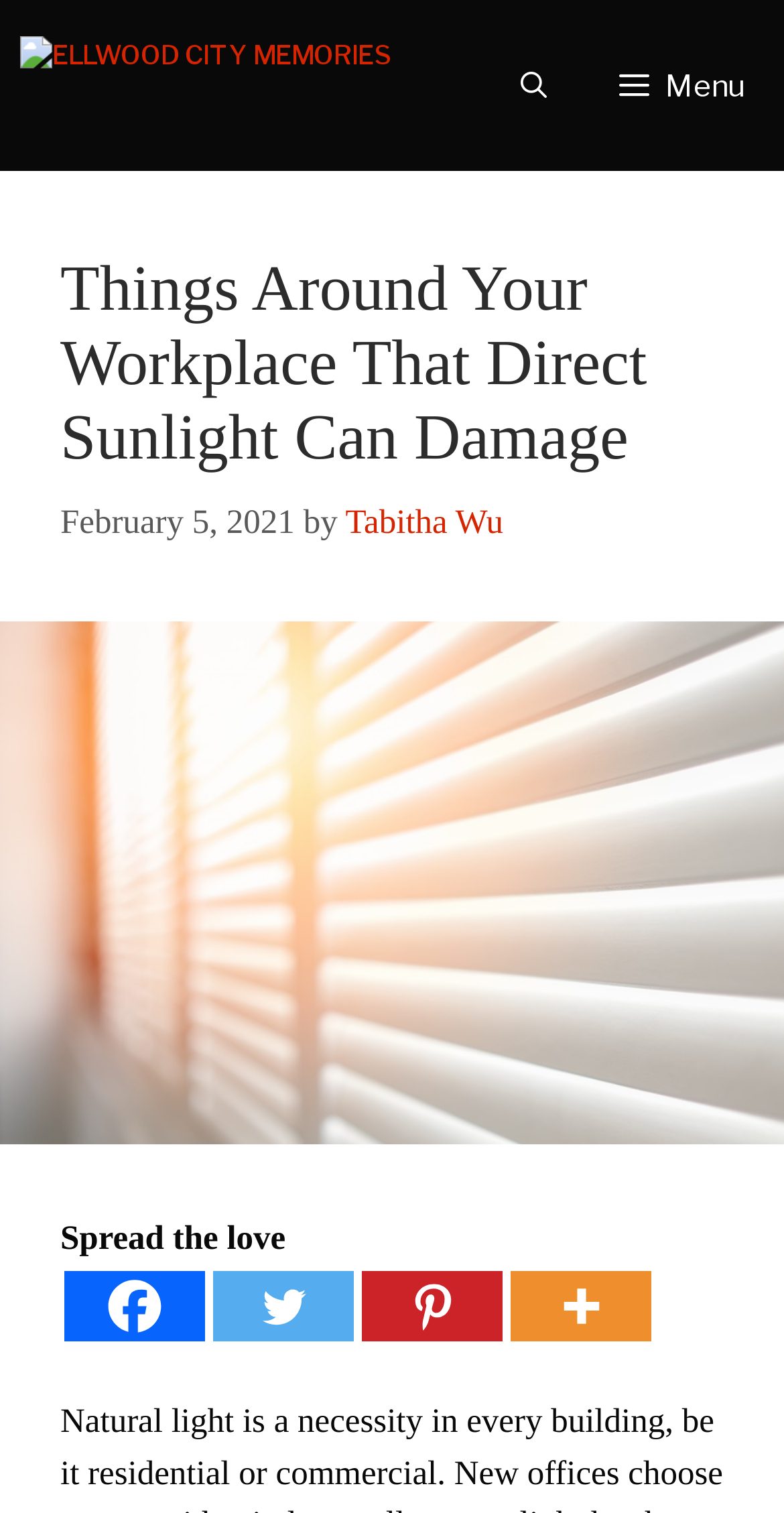What is the author of the article?
Using the image, respond with a single word or phrase.

Tabitha Wu